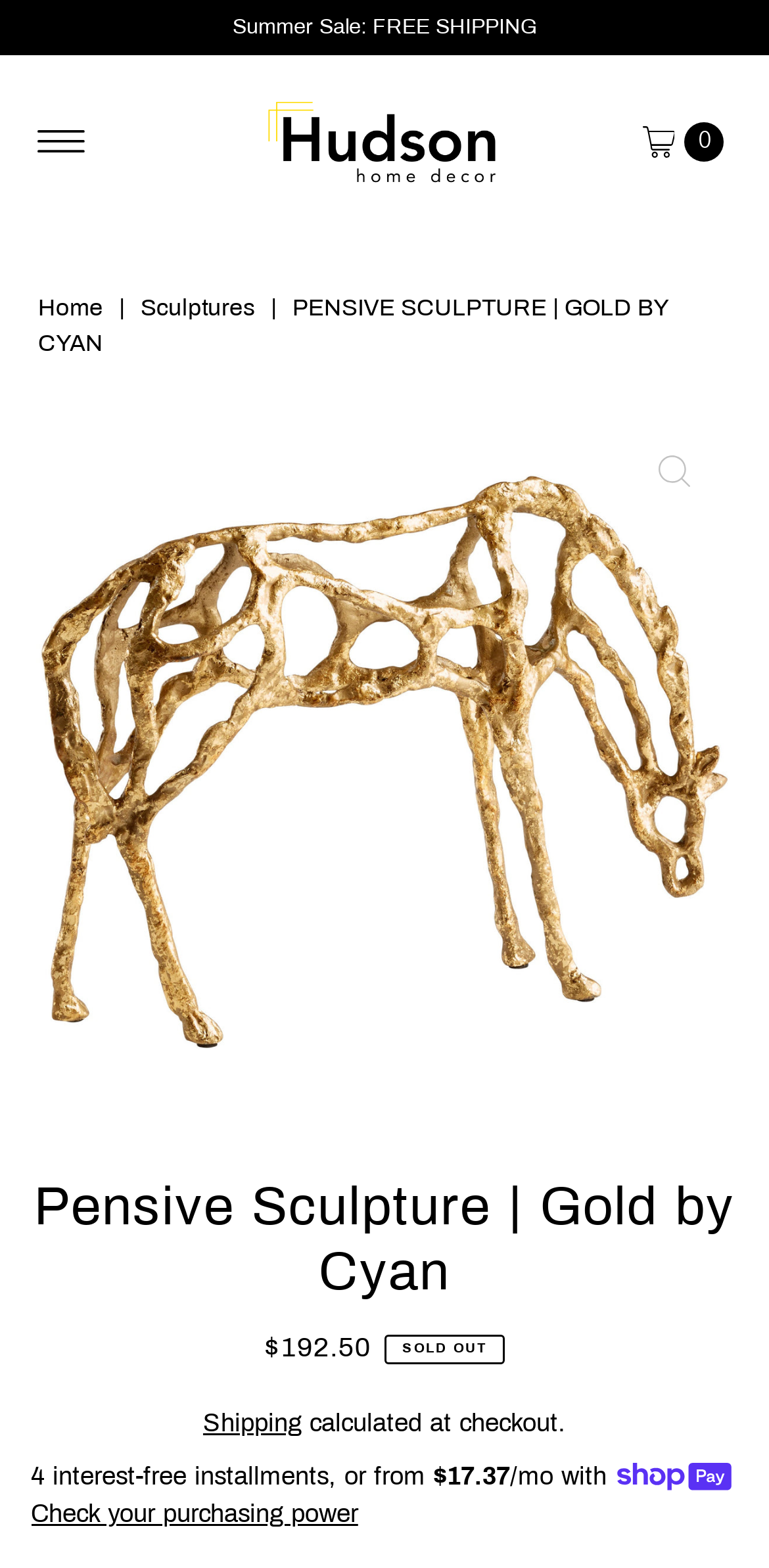Bounding box coordinates should be provided in the format (top-left x, top-left y, bottom-right x, bottom-right y) with all values between 0 and 1. Identify the bounding box for this UI element: title="Click to zoom"

[0.822, 0.273, 0.934, 0.328]